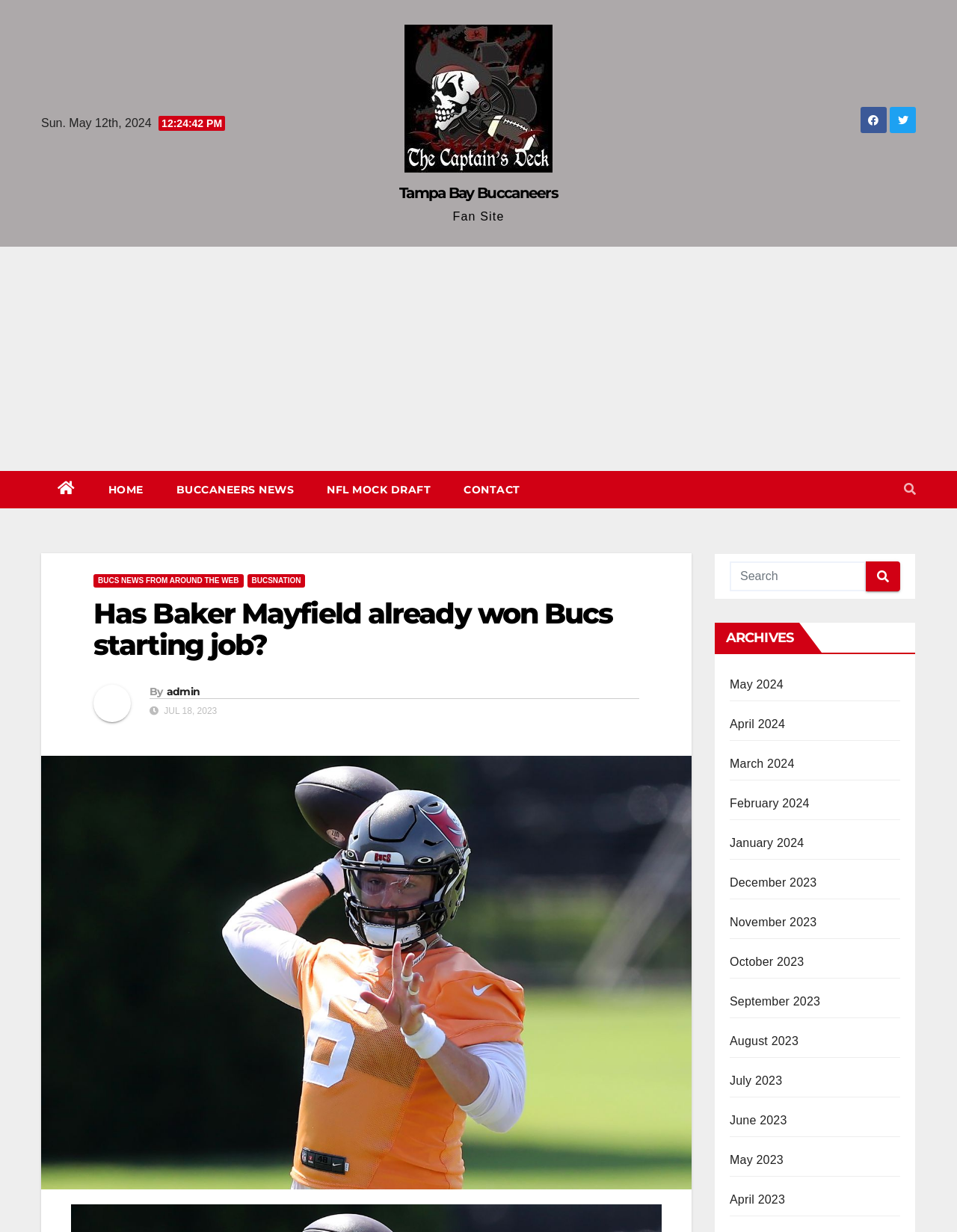Identify the bounding box coordinates of the clickable section necessary to follow the following instruction: "View the archives for May 2024". The coordinates should be presented as four float numbers from 0 to 1, i.e., [left, top, right, bottom].

[0.762, 0.55, 0.819, 0.561]